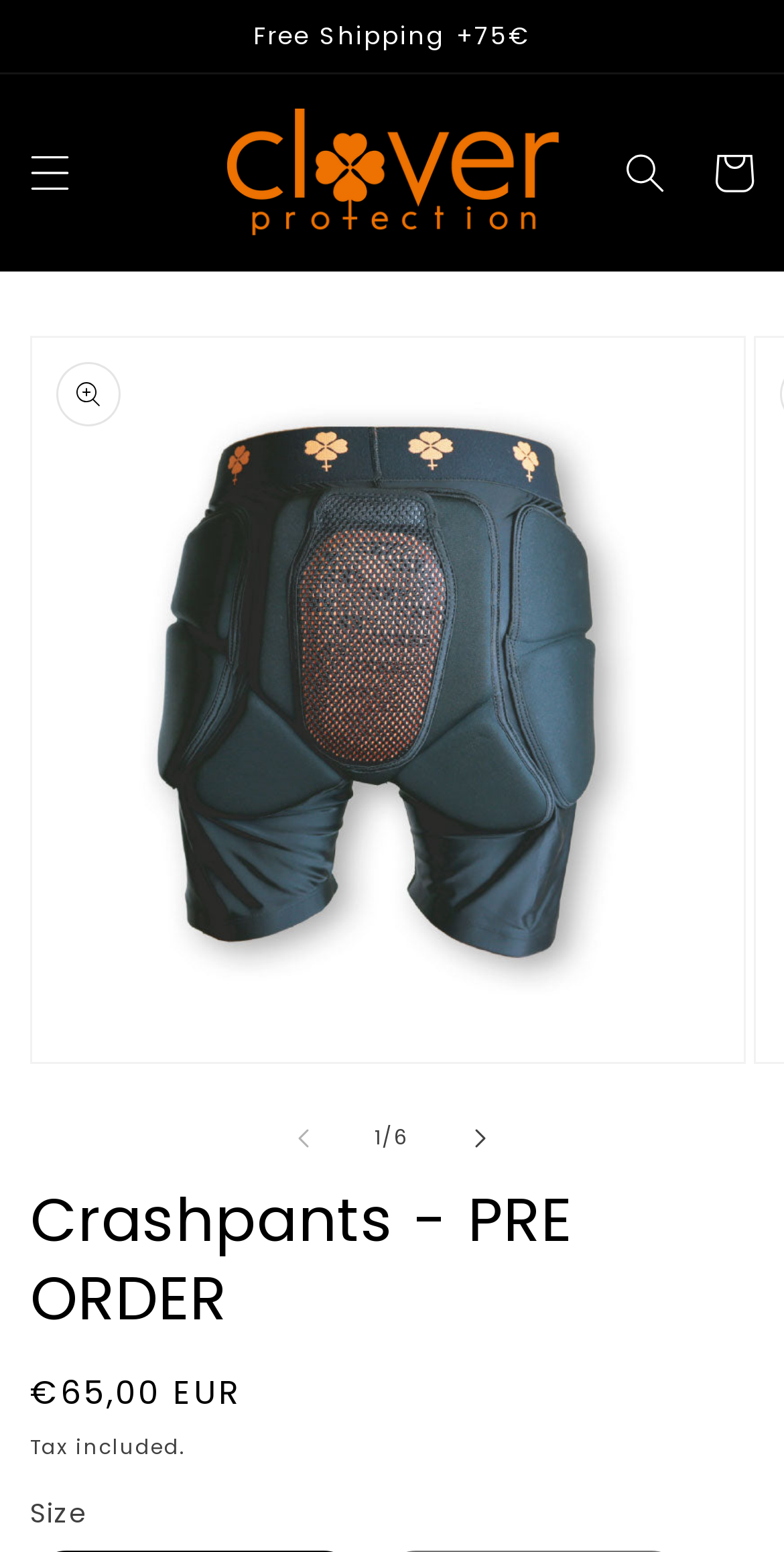What is the price of the crashpants?
Use the information from the screenshot to give a comprehensive response to the question.

I found the price of the crashpants by looking at the 'Regular price' section, which is located below the 'Crashpants - PRE ORDER' heading. The price is displayed as '€65,00 EUR'.